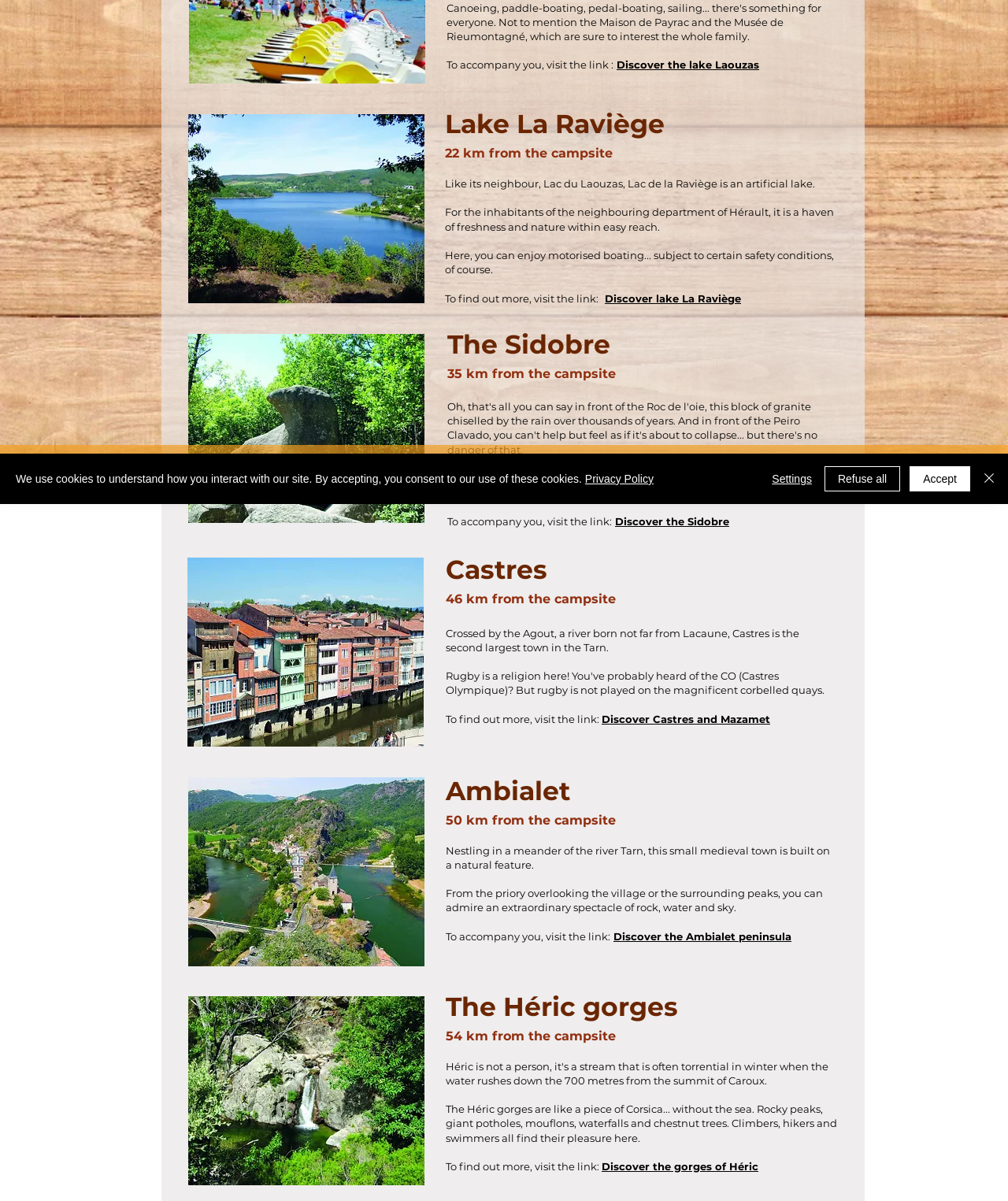Extract the bounding box coordinates for the UI element described as: "Discover the Ambialet peninsula".

[0.609, 0.774, 0.785, 0.785]